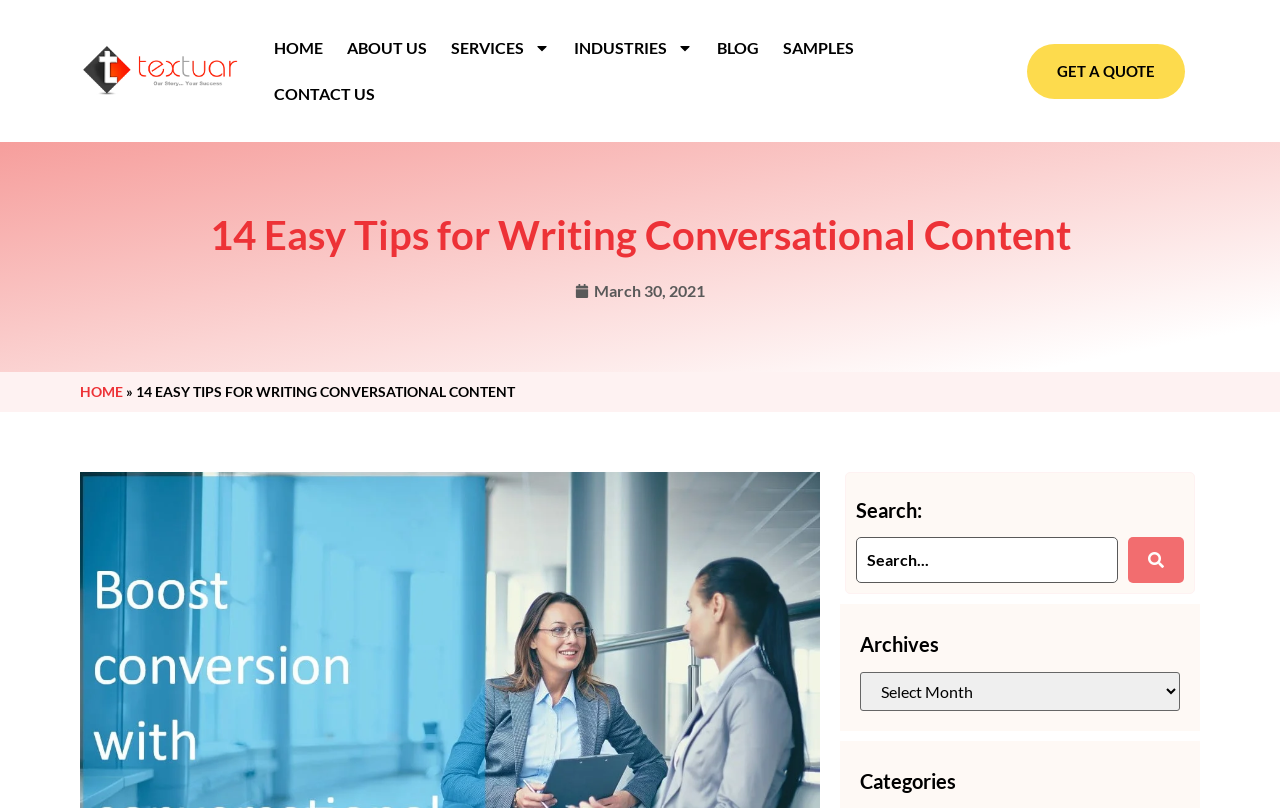Give an extensive and precise description of the webpage.

This webpage is about writing conversational content, with a focus on providing tips for engagement. At the top, there is a navigation menu with links to "HOME", "ABOUT US", "SERVICES", "INDUSTRIES", "BLOG", "SAMPLES", and "CONTACT US". Each of these links has a corresponding image icon. 

Below the navigation menu, there is a heading that reads "14 Easy Tips for Writing Conversational Content". To the right of this heading, there is a link to "March 30, 2021", which is likely the publication date of the article. 

Further down, there is a section with a large heading that repeats the title of the article. Below this, there is a search bar with a text box and a search button. 

On the right side of the page, there are two sections: "Archives" and "Categories". Each of these sections has a heading and a dropdown menu. 

At the very top right corner of the page, there is a "GET A QUOTE" link.